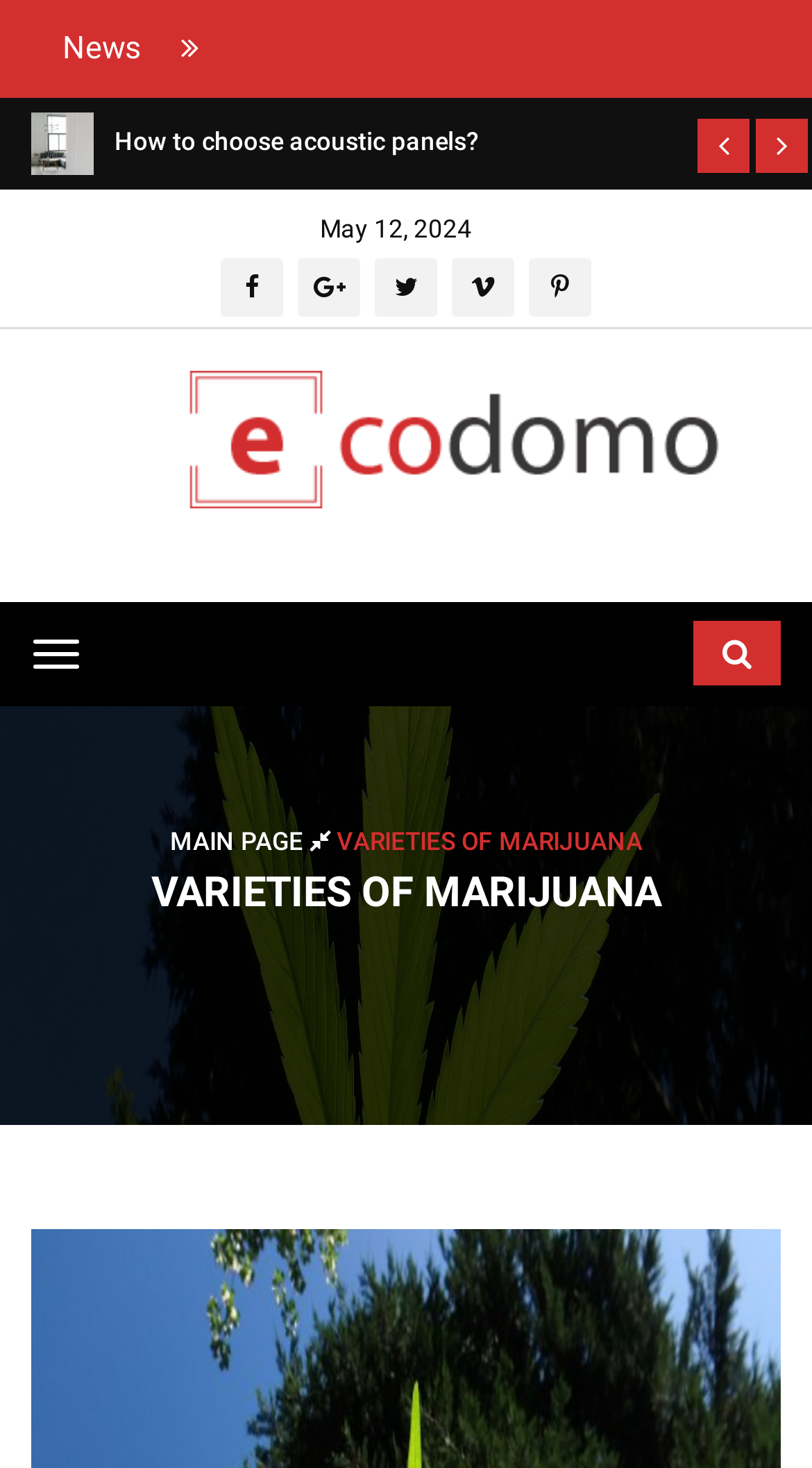What is the main topic of the webpage?
Using the image, respond with a single word or phrase.

Varieties of Marijuana